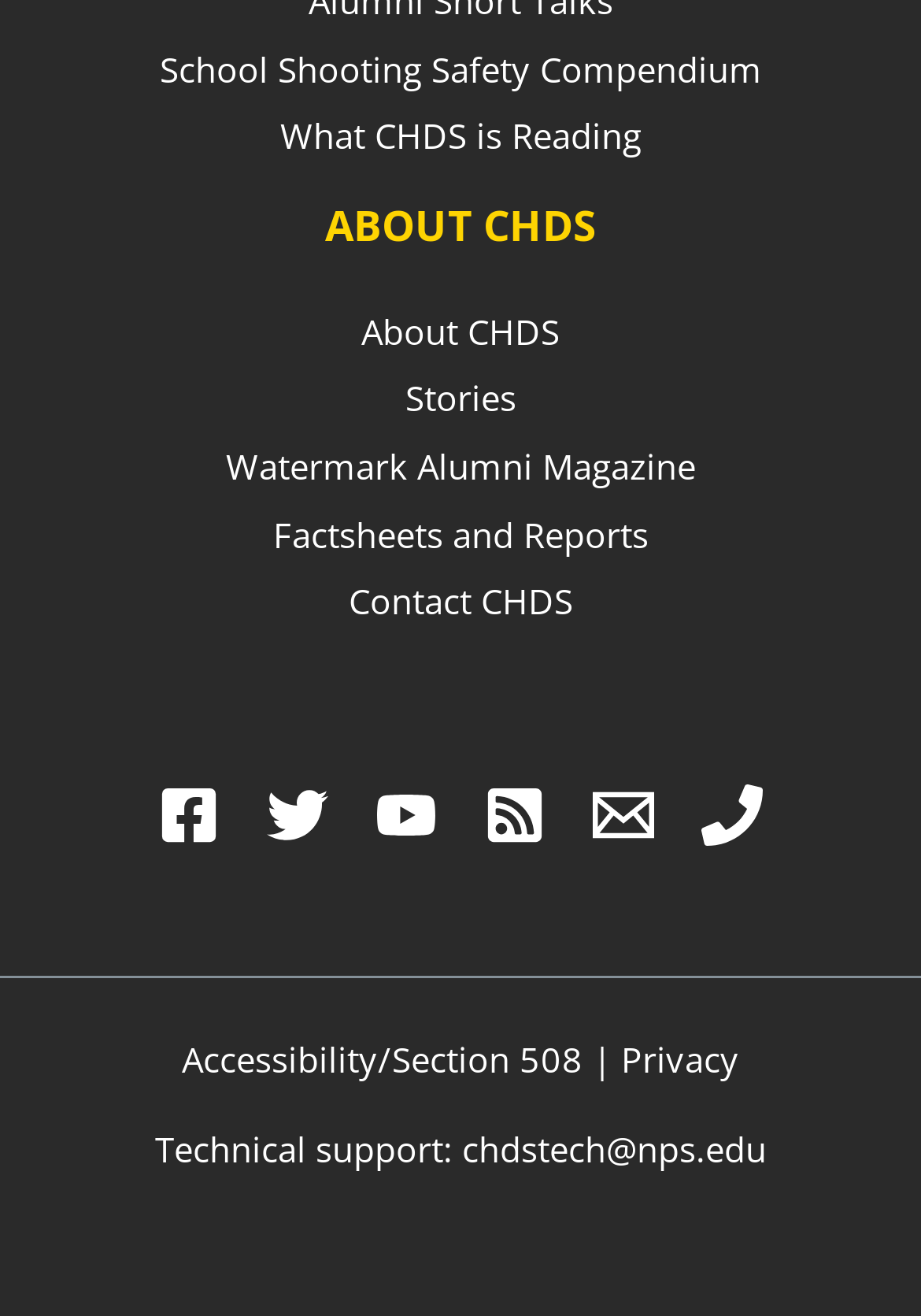What type of content is 'Watermark Alumni Magazine'?
Please give a well-detailed answer to the question.

The link 'Watermark Alumni Magazine' suggests that it is a magazine specifically for alumni of the organization, possibly featuring news, updates, and stories about the alumni community.